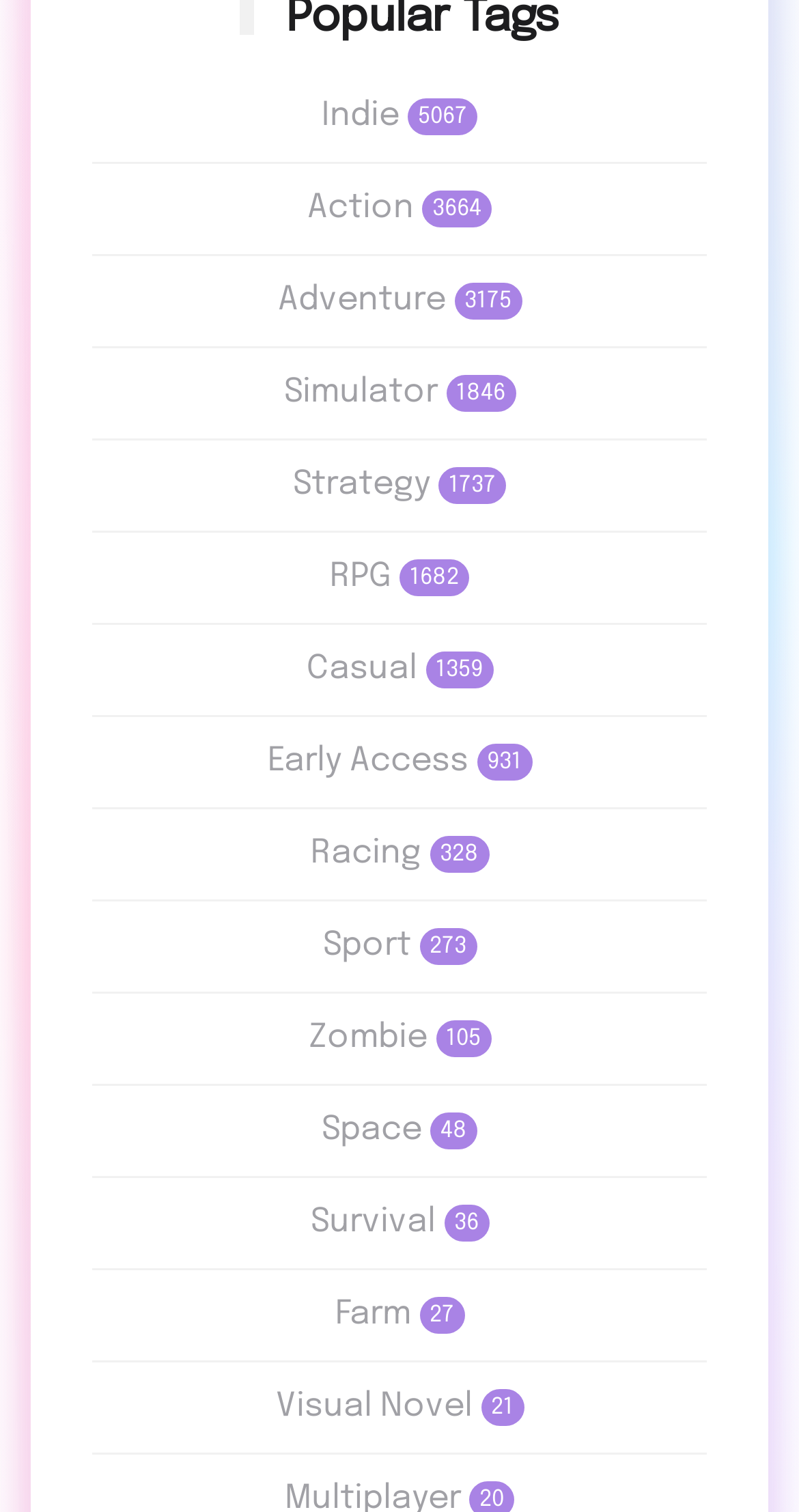Please identify the bounding box coordinates of the element I need to click to follow this instruction: "Discover Strategy games".

[0.367, 0.309, 0.633, 0.332]